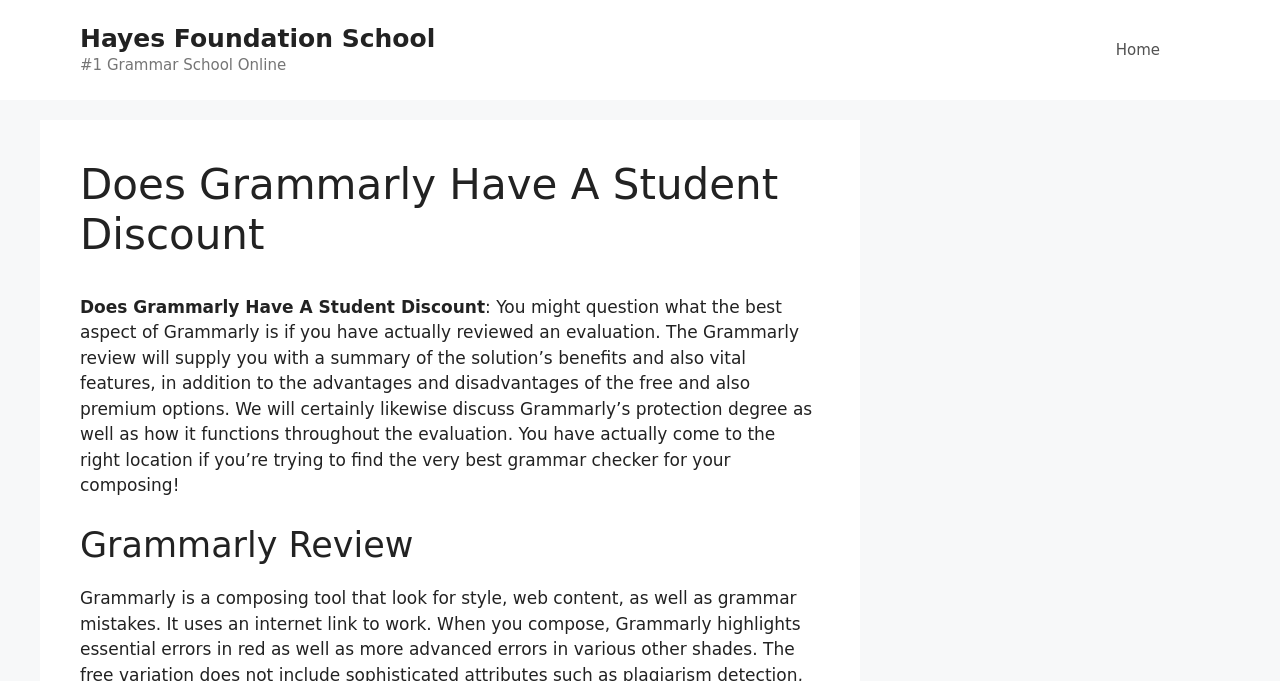Respond to the following question with a brief word or phrase:
What is the primary navigation option?

Home